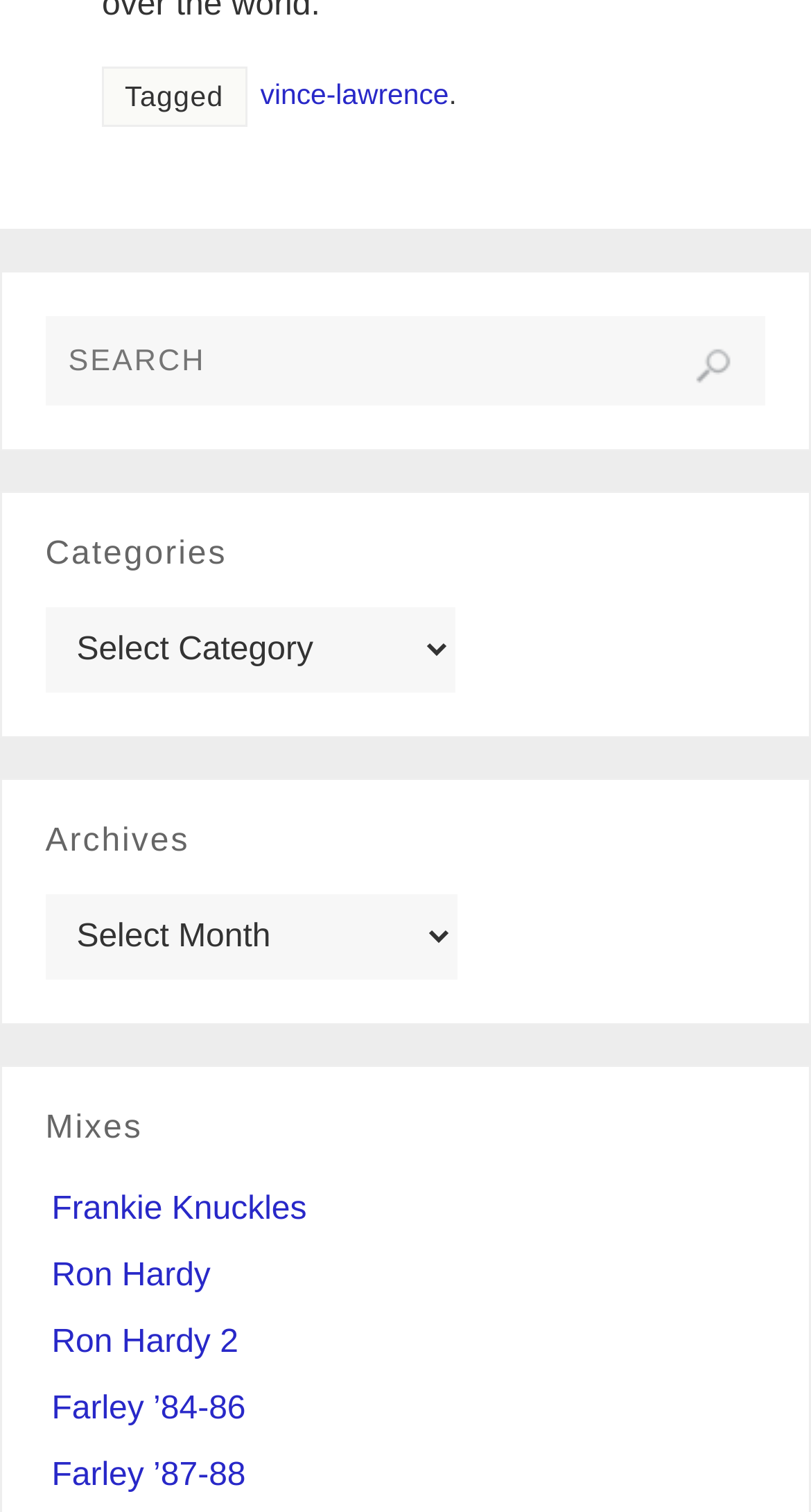Can you find the bounding box coordinates for the UI element given this description: "parent_node: Search for: name="s" placeholder="SEARCH""? Provide the coordinates as four float numbers between 0 and 1: [left, top, right, bottom].

[0.056, 0.209, 0.944, 0.269]